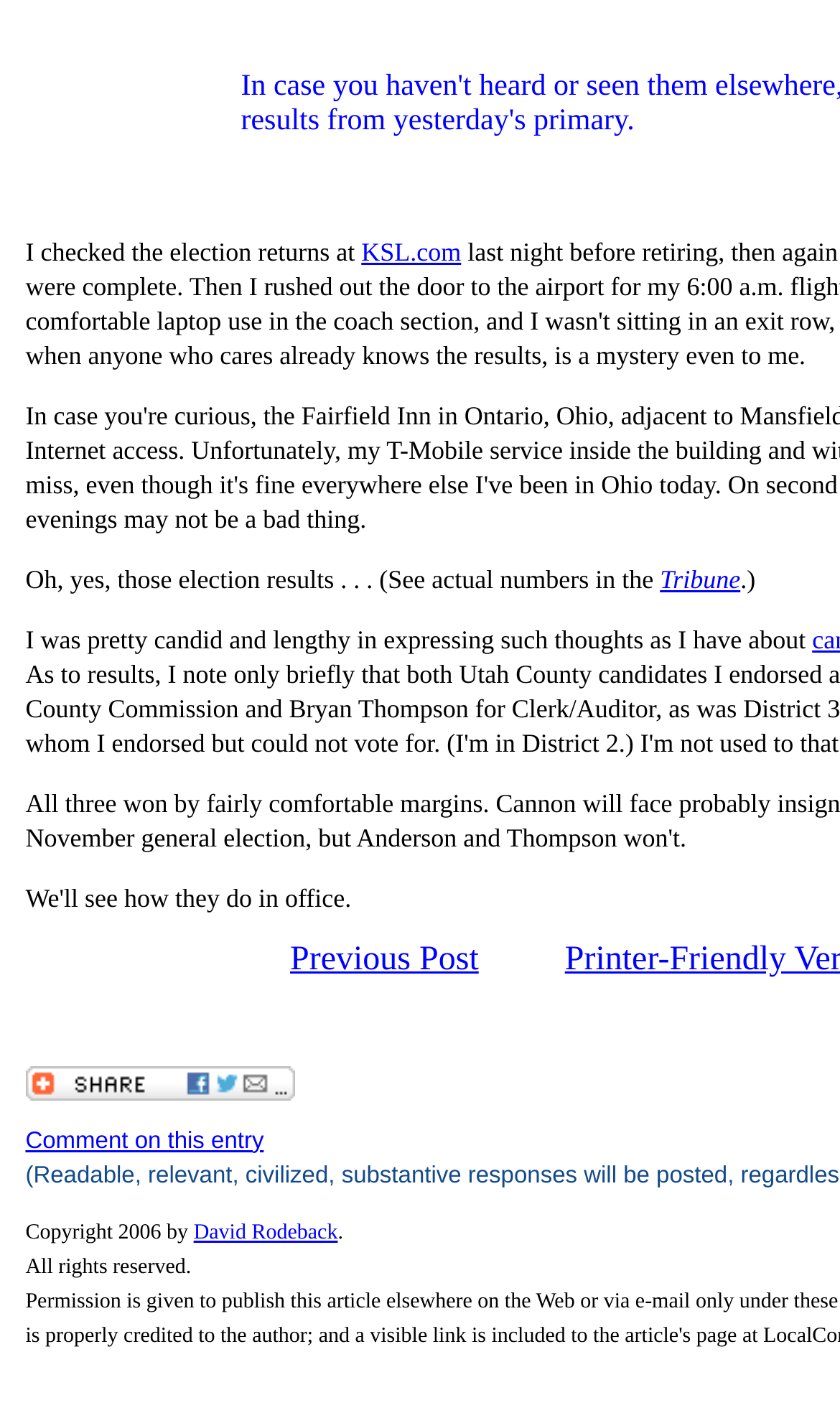Extract the bounding box coordinates for the UI element described by the text: "Comment on this entry". The coordinates should be in the form of [left, top, right, bottom] with values between 0 and 1.

[0.03, 0.796, 0.314, 0.814]